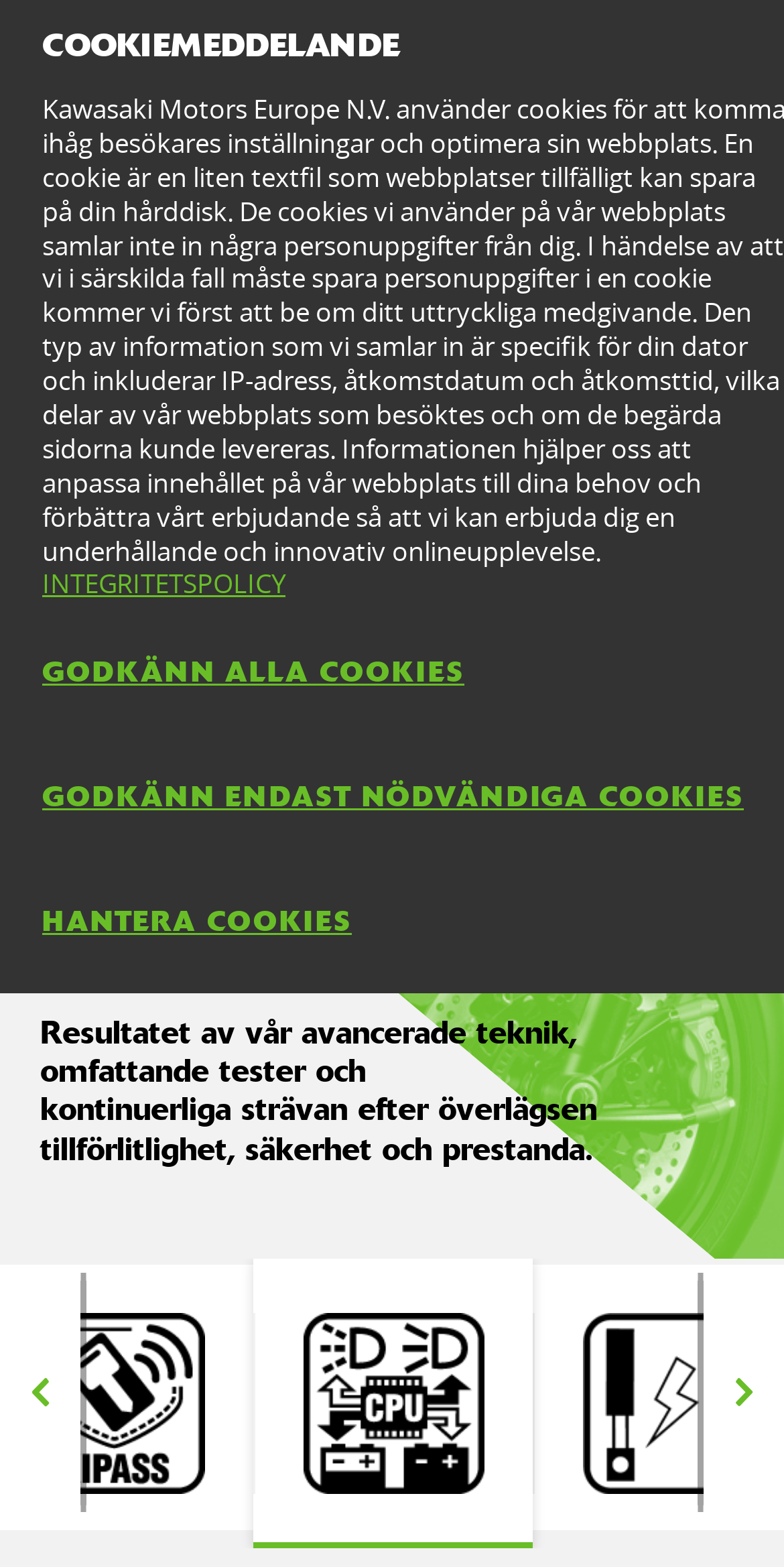Identify the bounding box for the described UI element: "GODKÄNN ALLA COOKIES".

[0.054, 0.401, 0.646, 0.461]